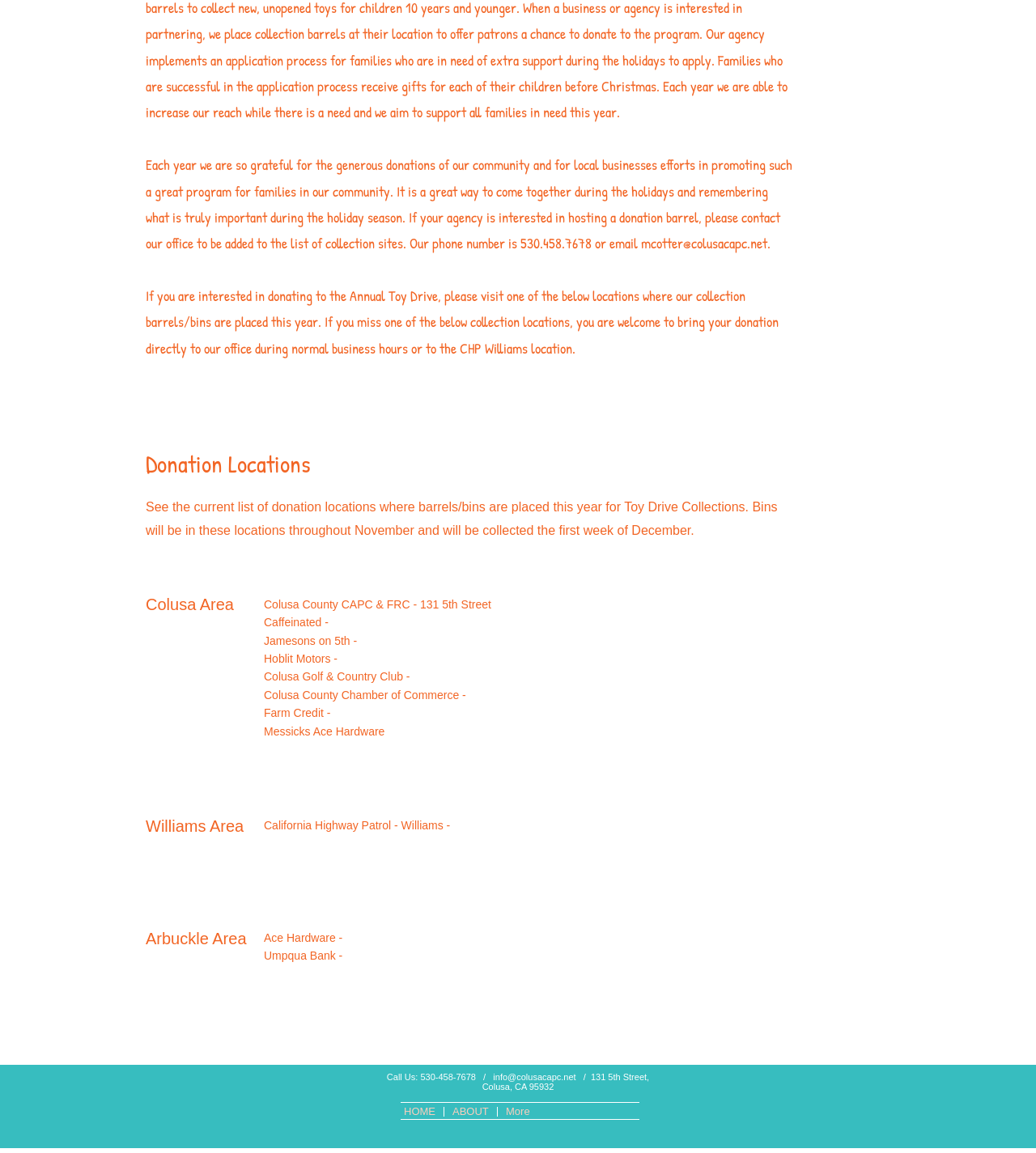Determine the bounding box coordinates for the UI element matching this description: "REQUEST A QUOTE".

None